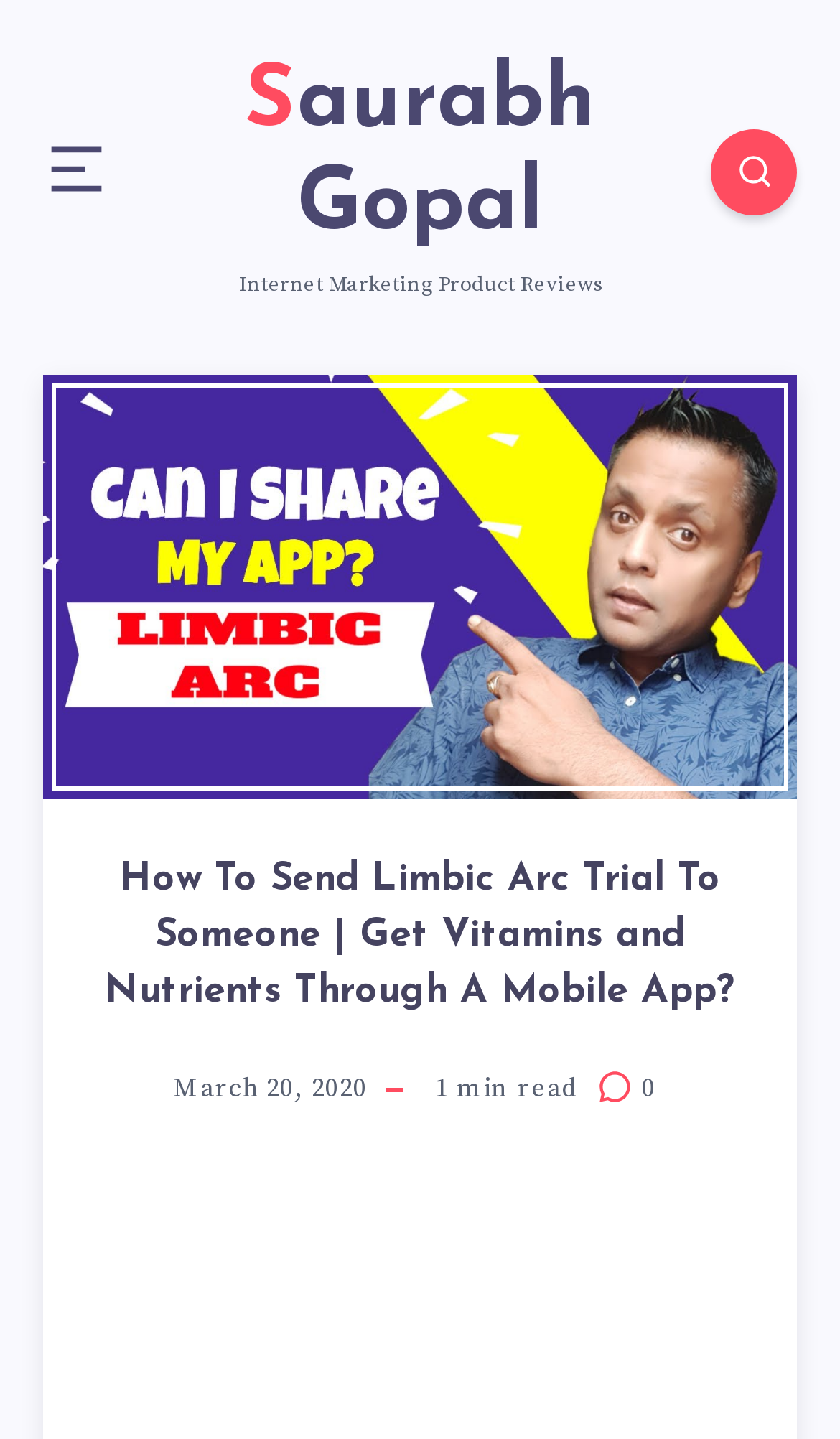Based on what you see in the screenshot, provide a thorough answer to this question: What is the name of the app mentioned?

The name of the app is mentioned in the title of the webpage, 'How To Send Limbic Arc Trial To Someone | Get Vitamins and Nutrients Through A Mobile App?' and also in the link 'https://www.saurabhgopal.com/quantumwellness' which is related to the app.